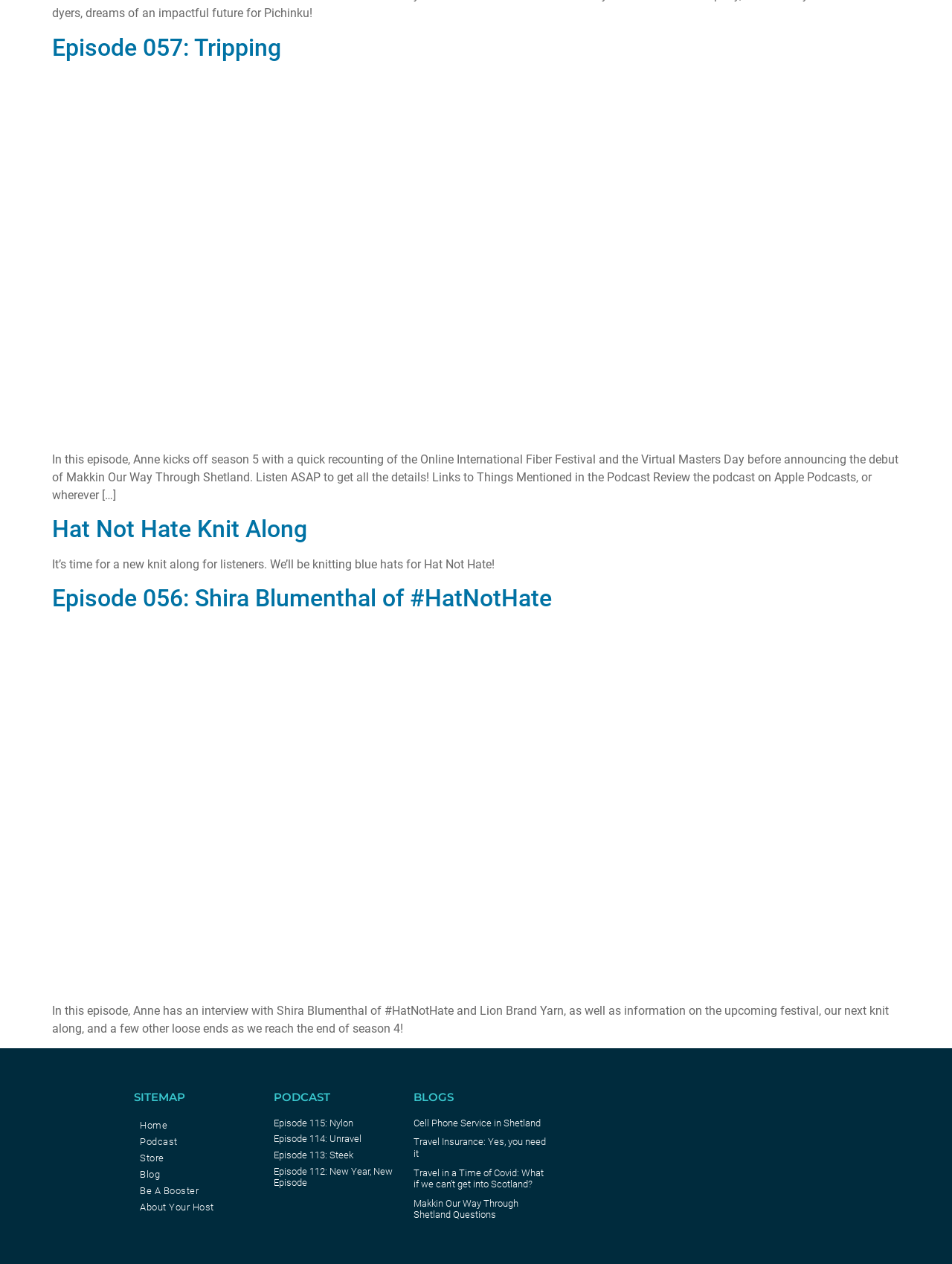Determine the bounding box coordinates of the region that needs to be clicked to achieve the task: "Click the 'Episode 057: Tripping' link".

[0.055, 0.026, 0.295, 0.049]